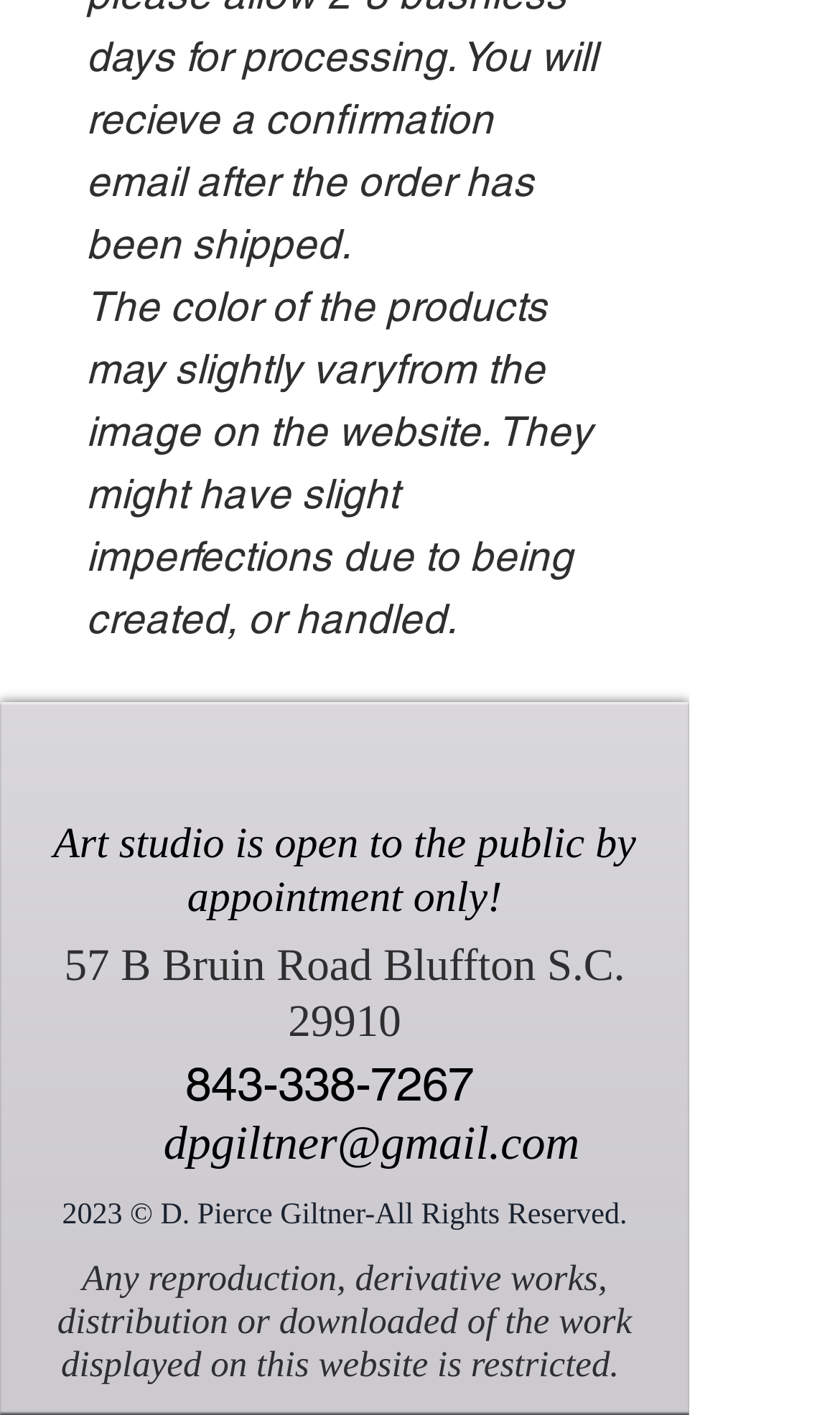What is the copyright year of the website?
Carefully examine the image and provide a detailed answer to the question.

The copyright year can be found at the bottom of the webpage, where it says '2023 © D. Pierce Giltner-All Rights Reserved'.